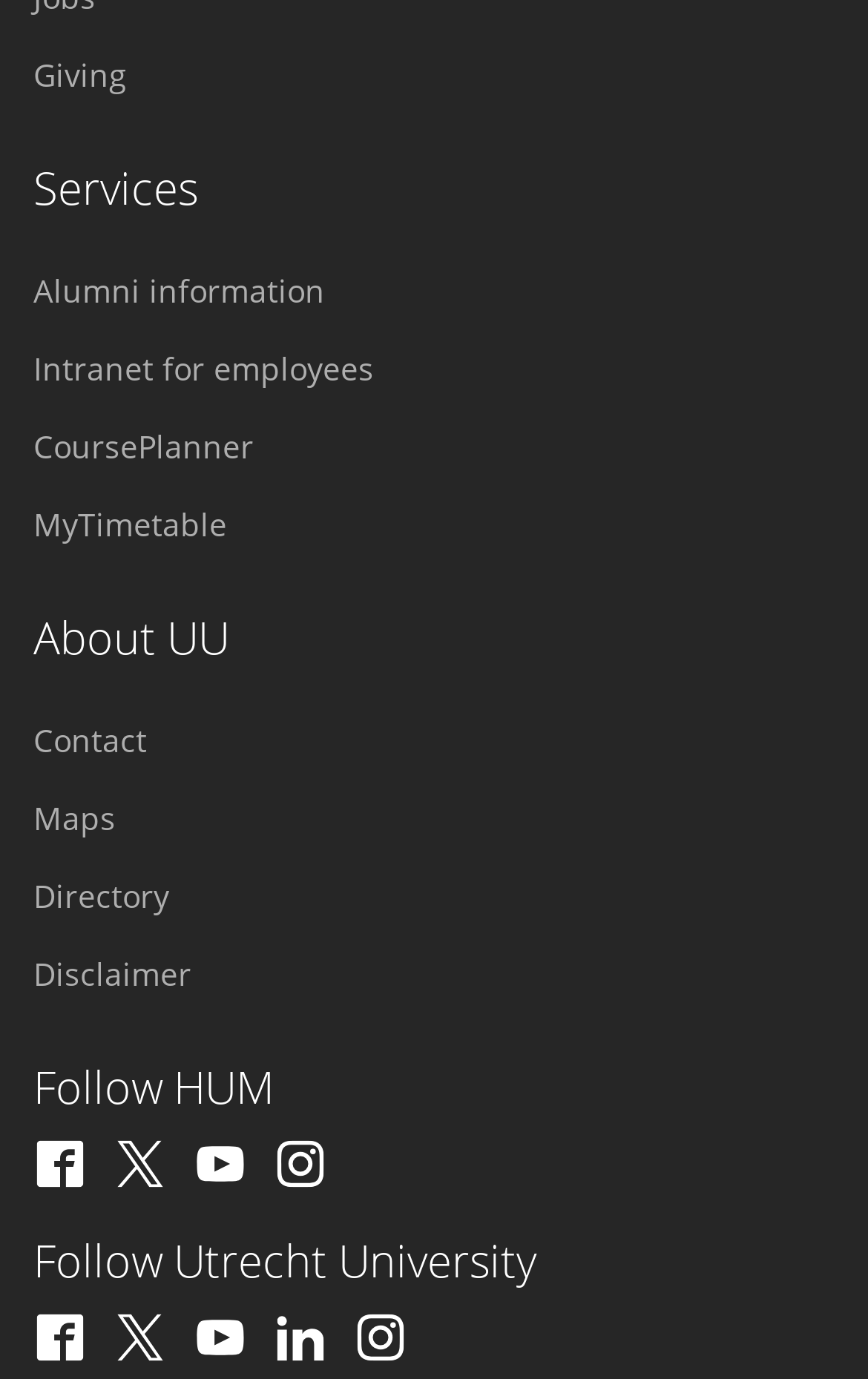Identify the bounding box coordinates of the part that should be clicked to carry out this instruction: "Learn about American Doberman Pinscher".

None